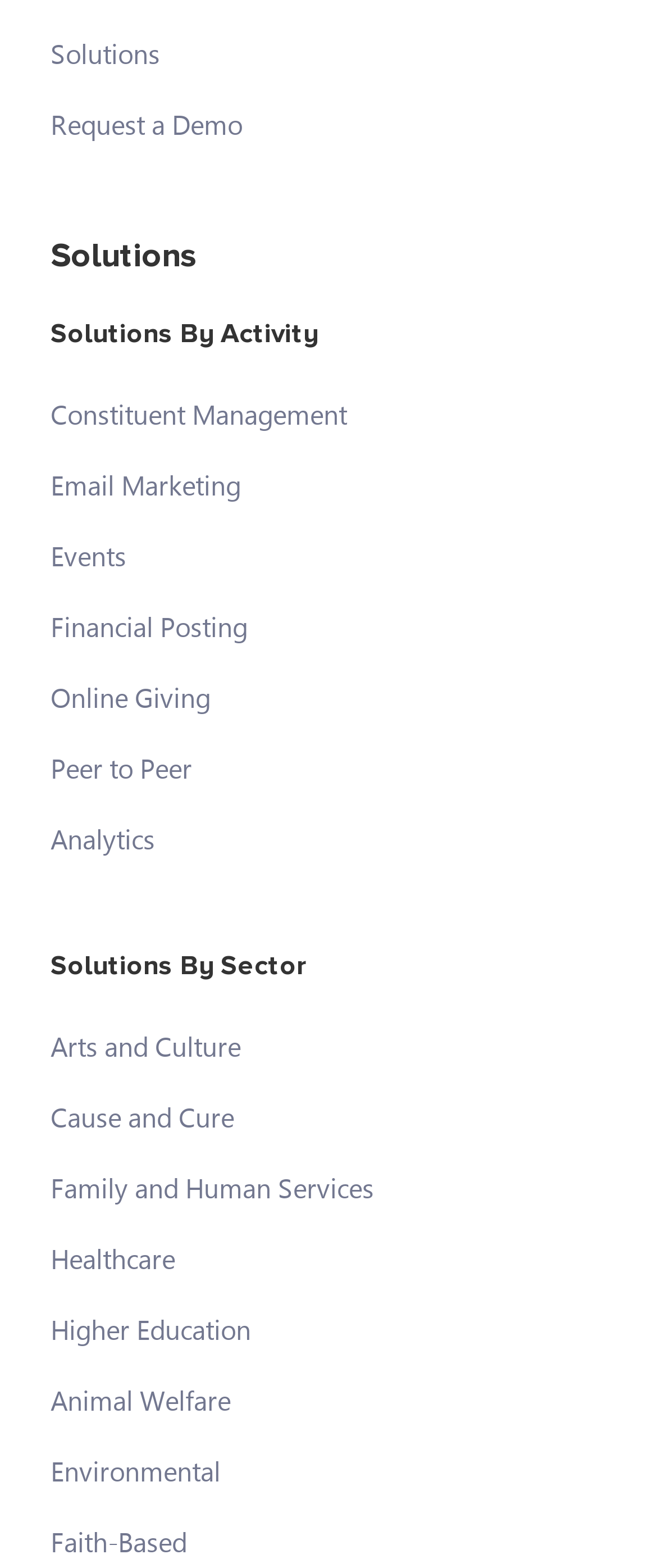Respond to the following question with a brief word or phrase:
How many solution categories are there?

2